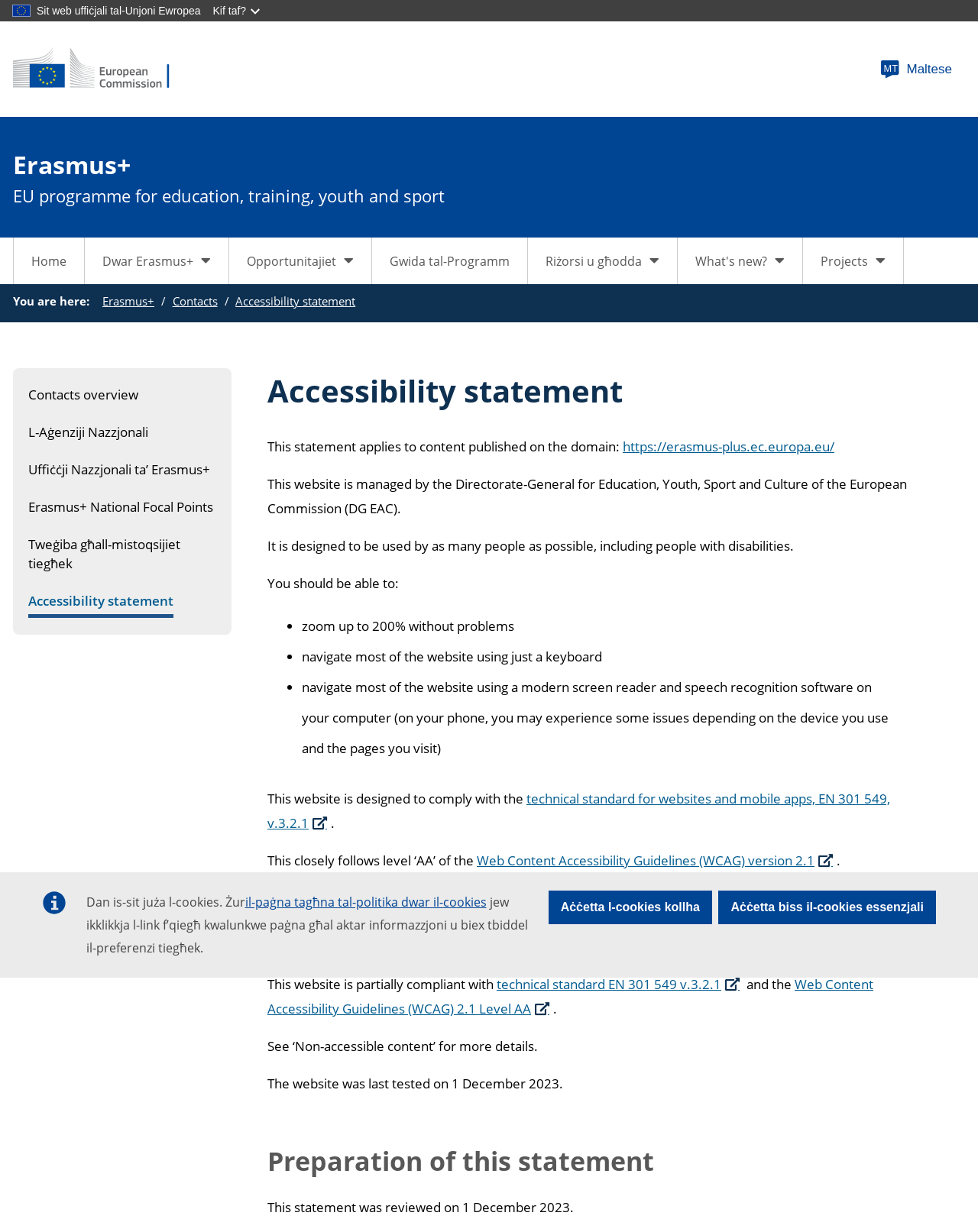Please identify the bounding box coordinates of the element's region that needs to be clicked to fulfill the following instruction: "Click the 'Erasmus+' button". The bounding box coordinates should consist of four float numbers between 0 and 1, i.e., [left, top, right, bottom].

[0.013, 0.017, 0.193, 0.095]